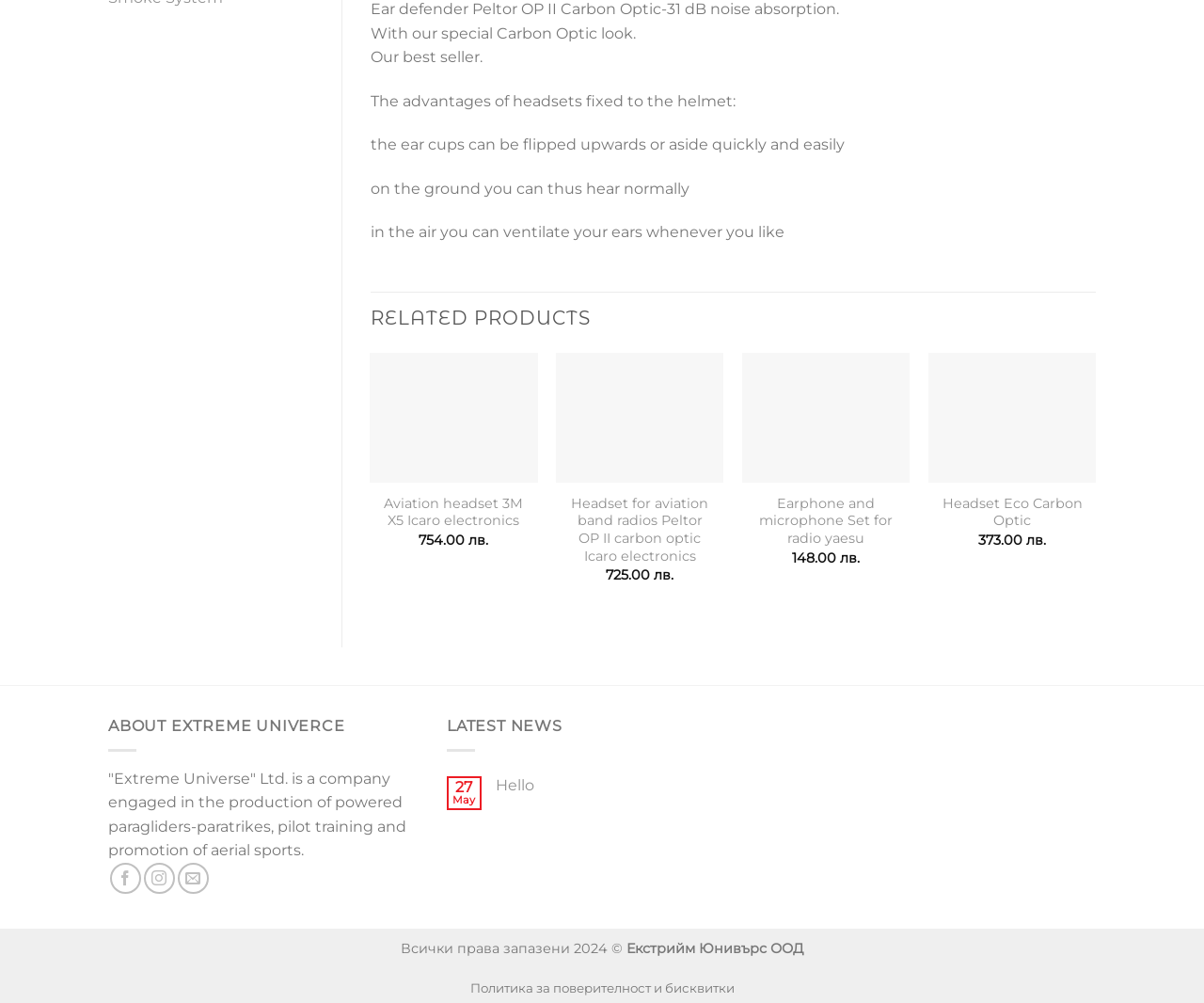Provide the bounding box coordinates of the HTML element described by the text: "Hello". The coordinates should be in the format [left, top, right, bottom] with values between 0 and 1.

[0.412, 0.774, 0.629, 0.792]